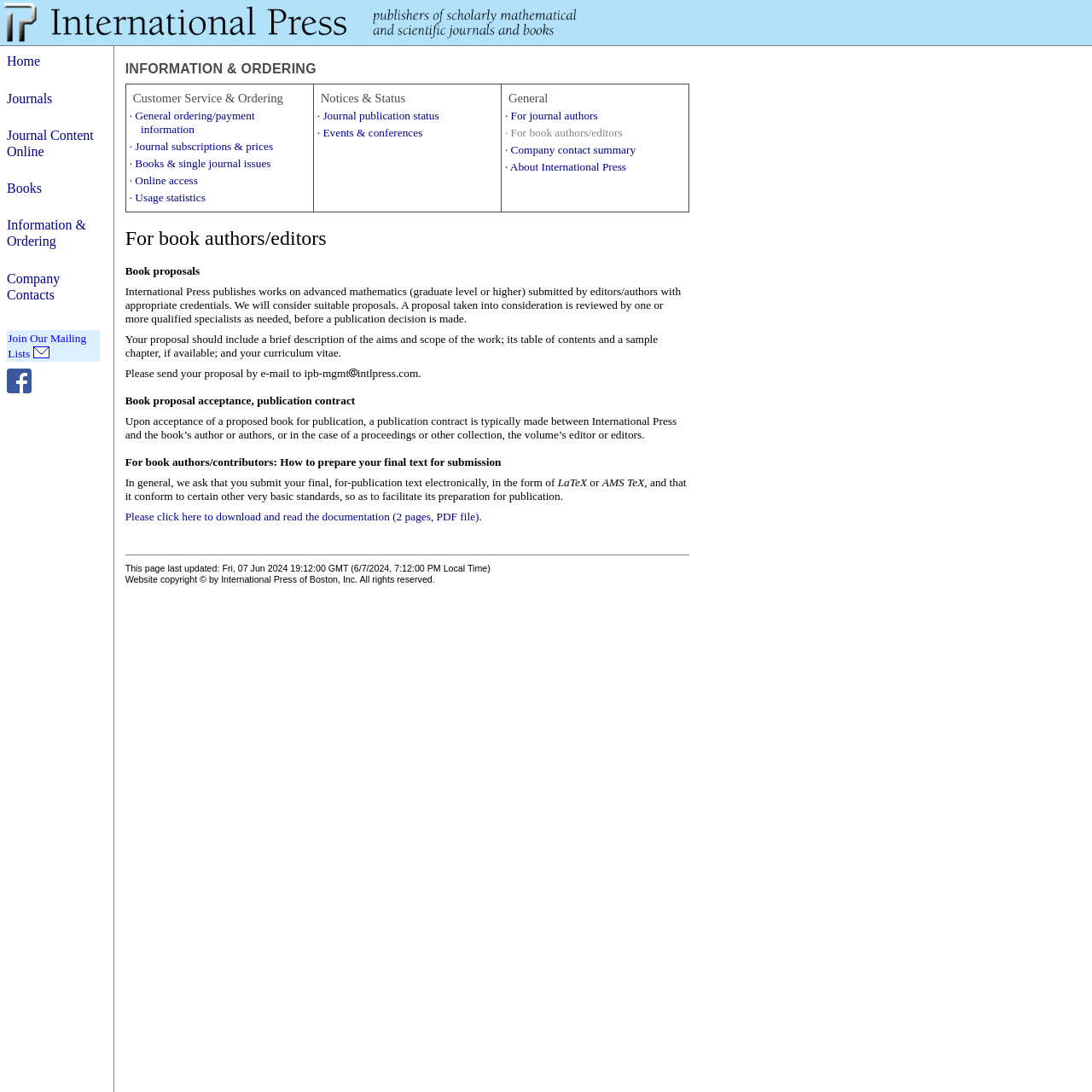Please identify the bounding box coordinates of the element's region that needs to be clicked to fulfill the following instruction: "Click on Journal Content Online". The bounding box coordinates should consist of four float numbers between 0 and 1, i.e., [left, top, right, bottom].

[0.006, 0.117, 0.086, 0.145]